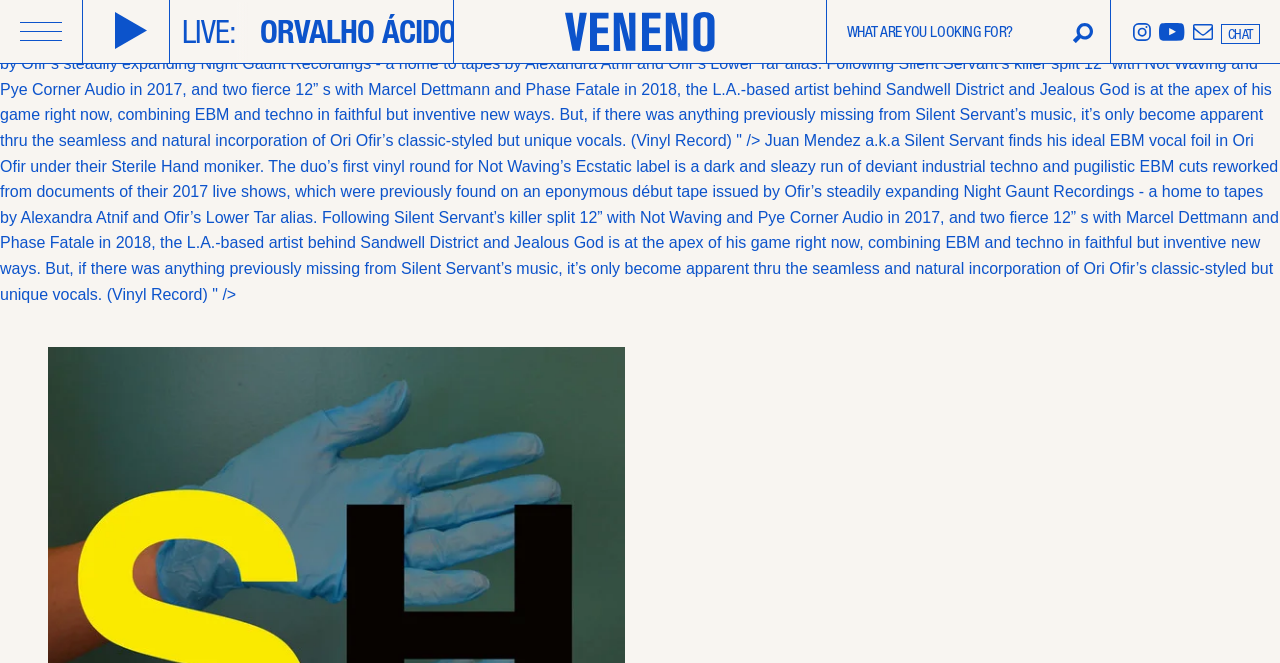What is the name of the artist behind Sandwell District and Jealous God?
Look at the image and respond to the question as thoroughly as possible.

From the text, it is mentioned that 'the L.A.-based artist behind Sandwell District and Jealous God is at the apex of his game right now', and earlier it is mentioned that 'Juan Mendez a.k.a Silent Servant finds his ideal EBM vocal foil in Ori Ofir under their Sterile Hand moniker.' Therefore, the answer is Silent Servant.